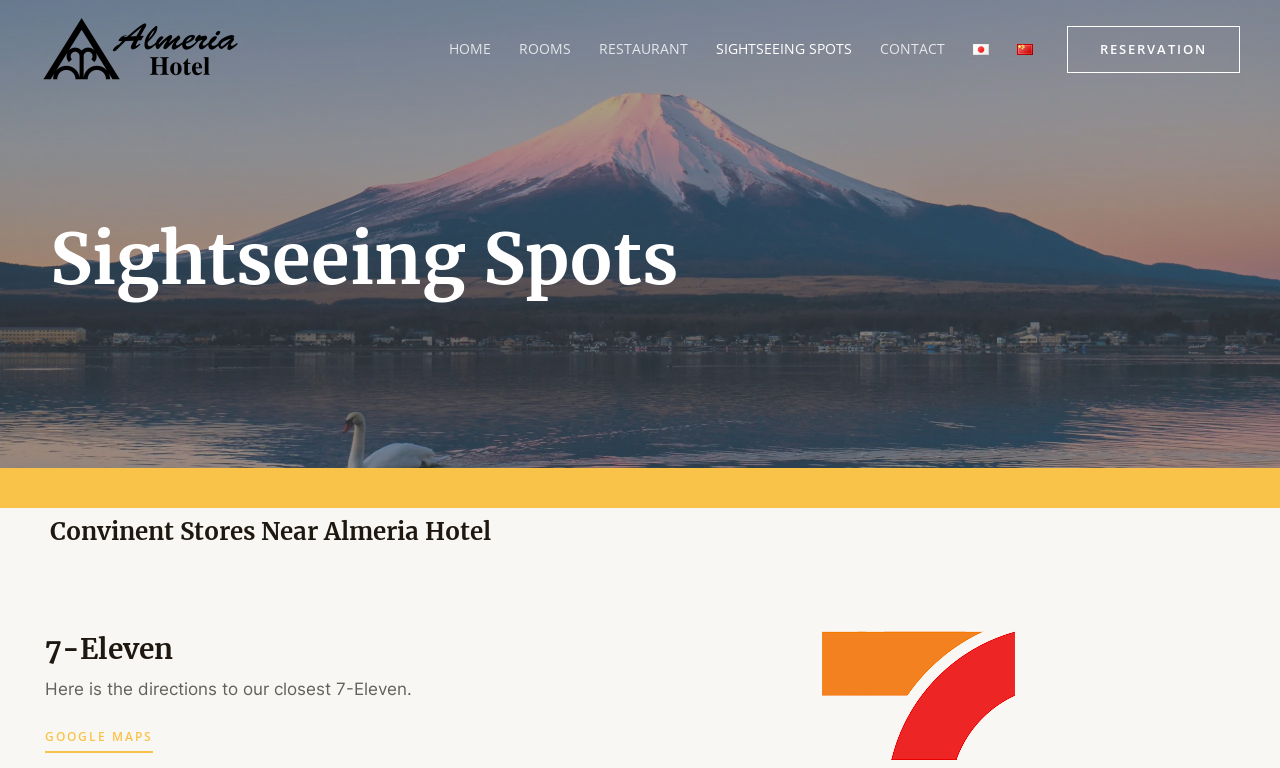Provide your answer in a single word or phrase: 
What is the last link in the site navigation?

CONTACT